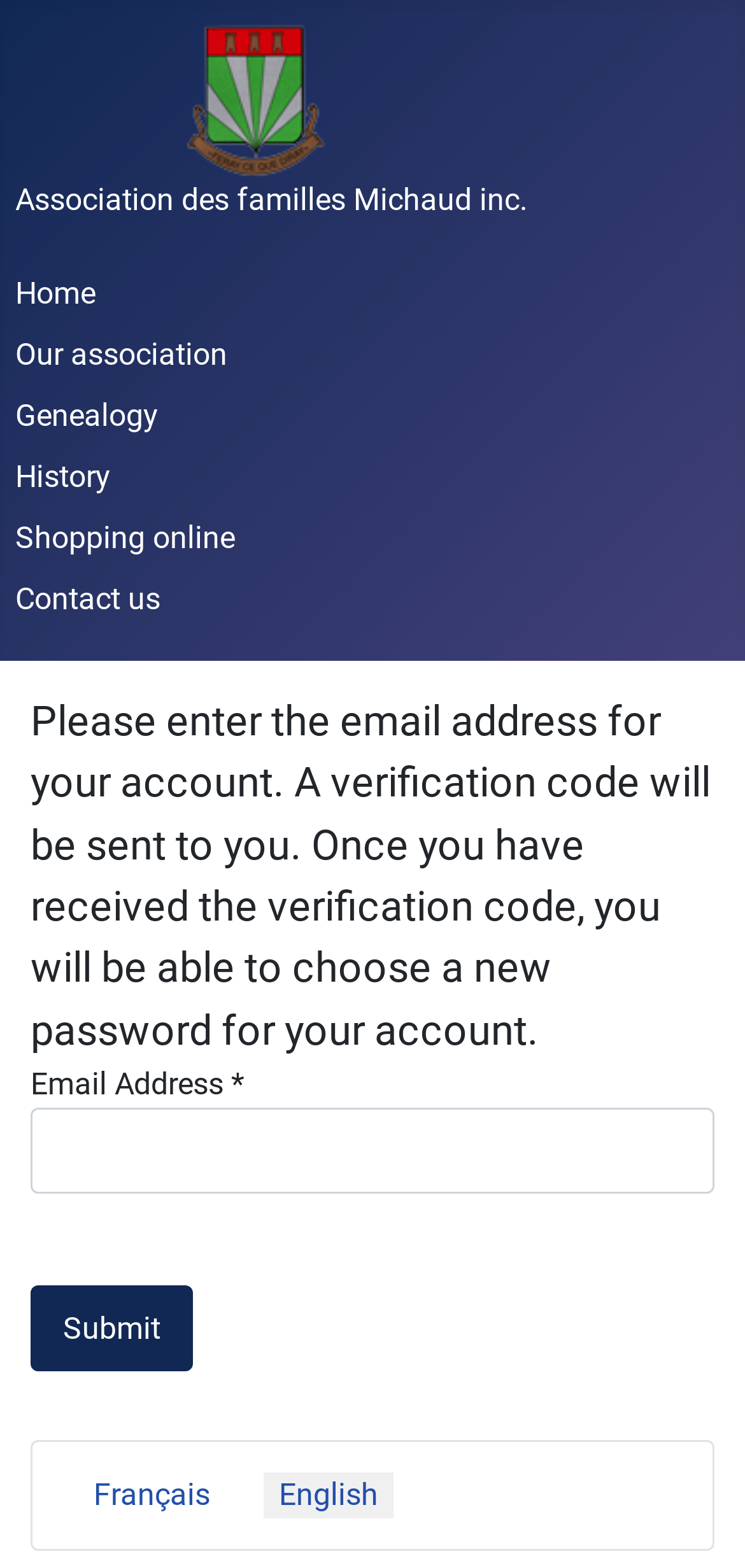Determine the bounding box coordinates of the clickable element to achieve the following action: 'Select English language'. Provide the coordinates as four float values between 0 and 1, formatted as [left, top, right, bottom].

[0.354, 0.932, 0.528, 0.975]